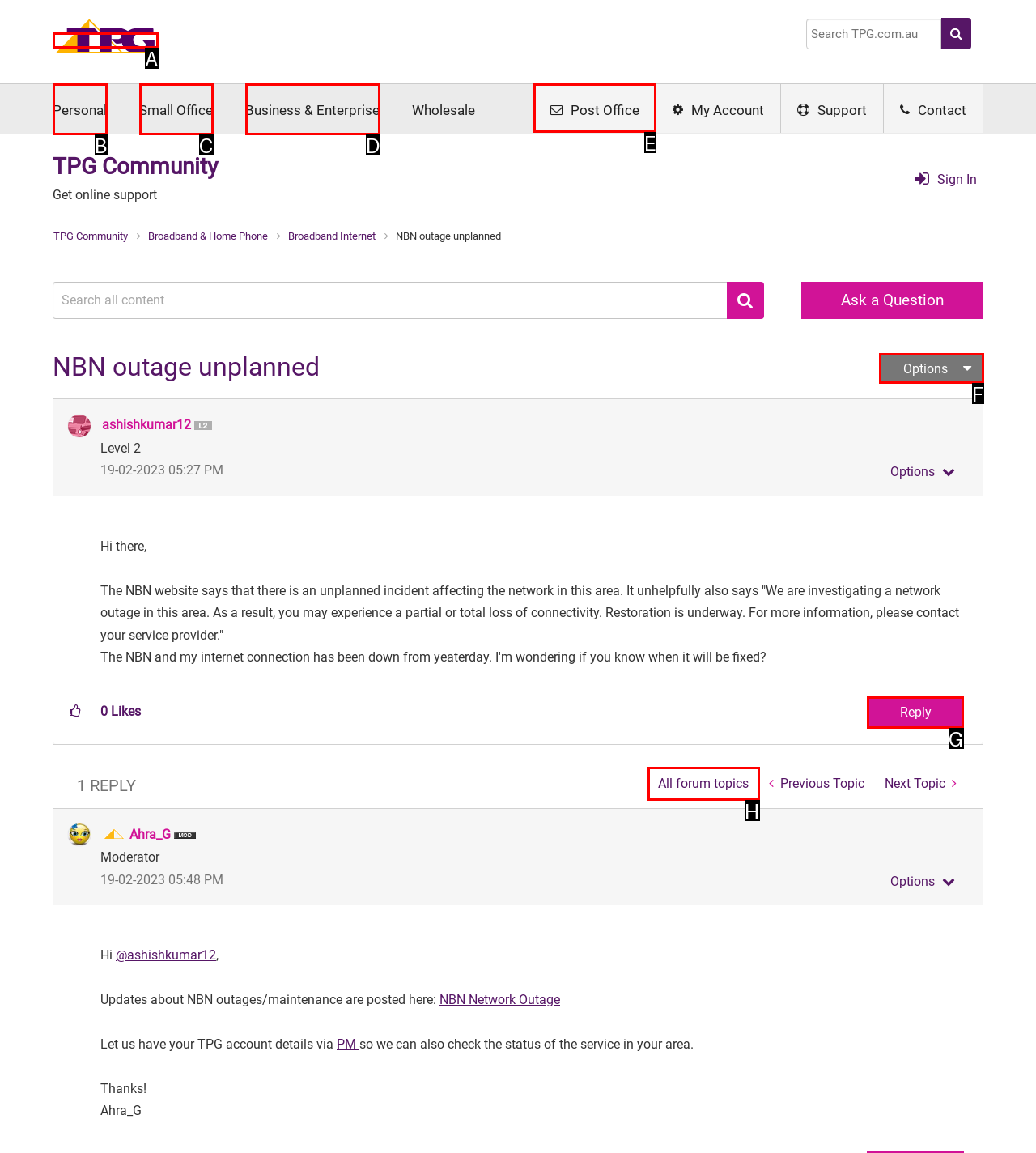Pick the option that should be clicked to perform the following task: Reply to the post
Answer with the letter of the selected option from the available choices.

G